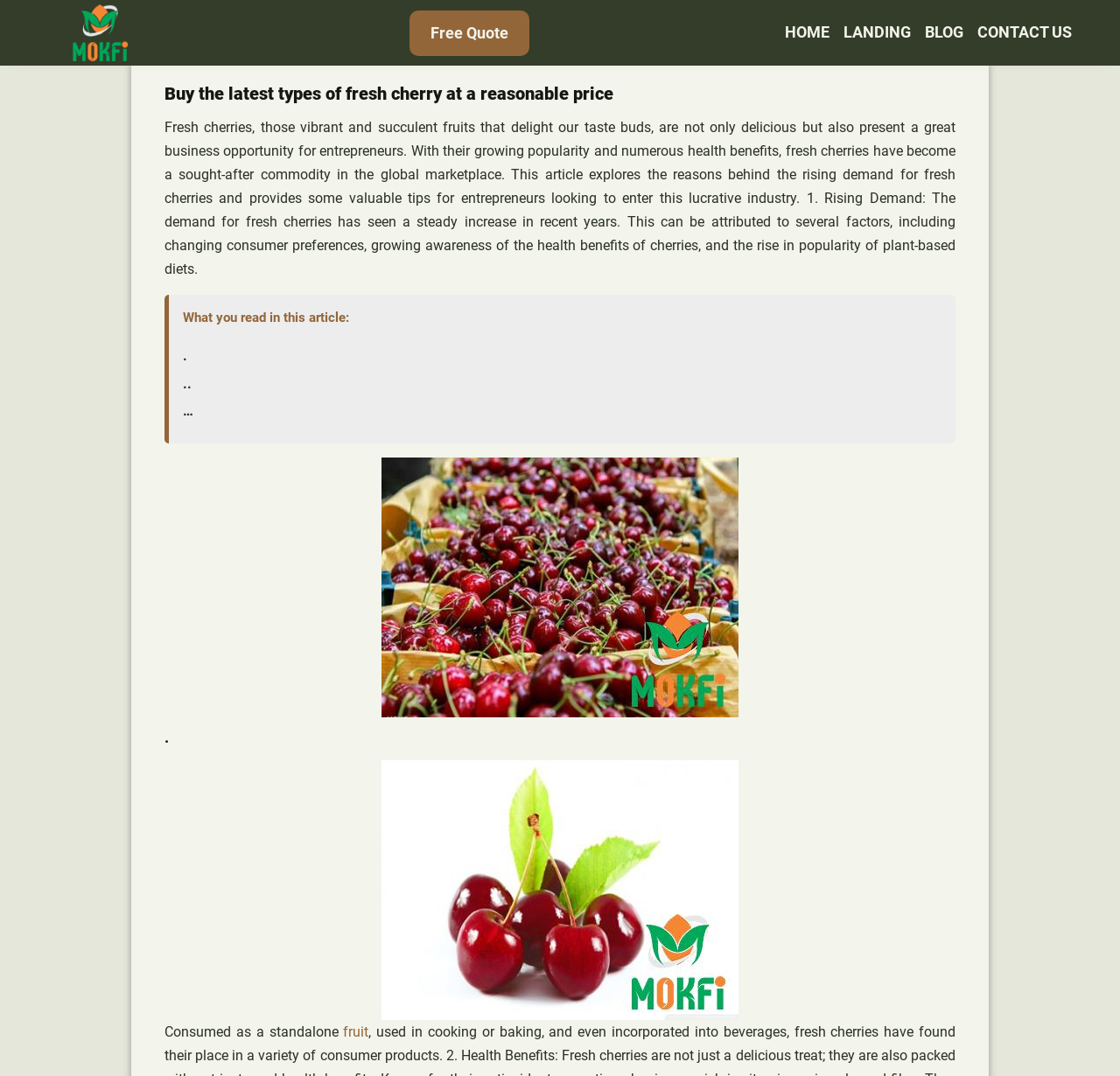What is the navigation menu item that comes after 'HOME'? Look at the image and give a one-word or short phrase answer.

LANDING